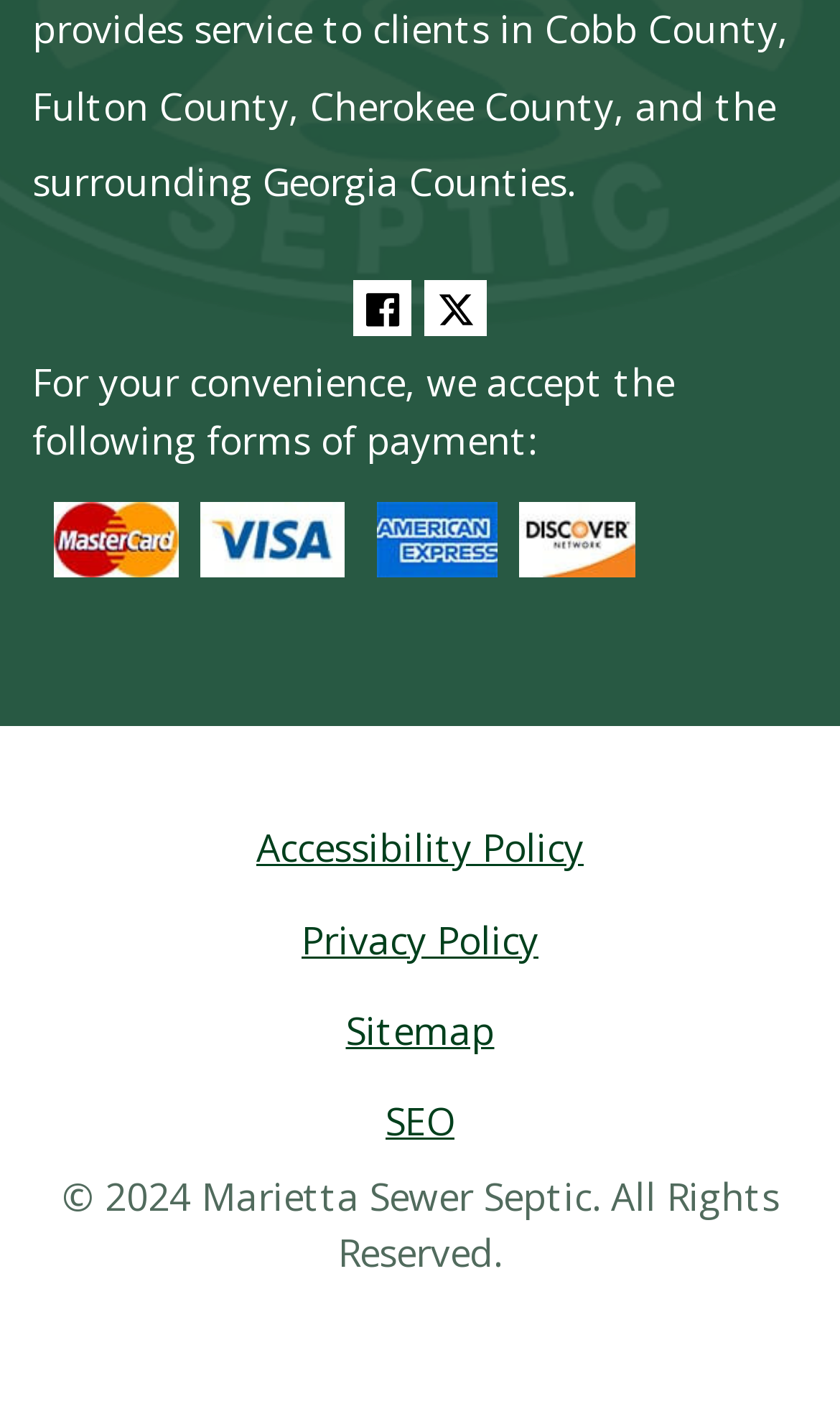What type of business is this website for?
Based on the visual details in the image, please answer the question thoroughly.

The webpage has a footer section that displays the copyright information, which includes the name 'Marietta Sewer Septic', indicating that this website is for a business that provides sewer and septic services.